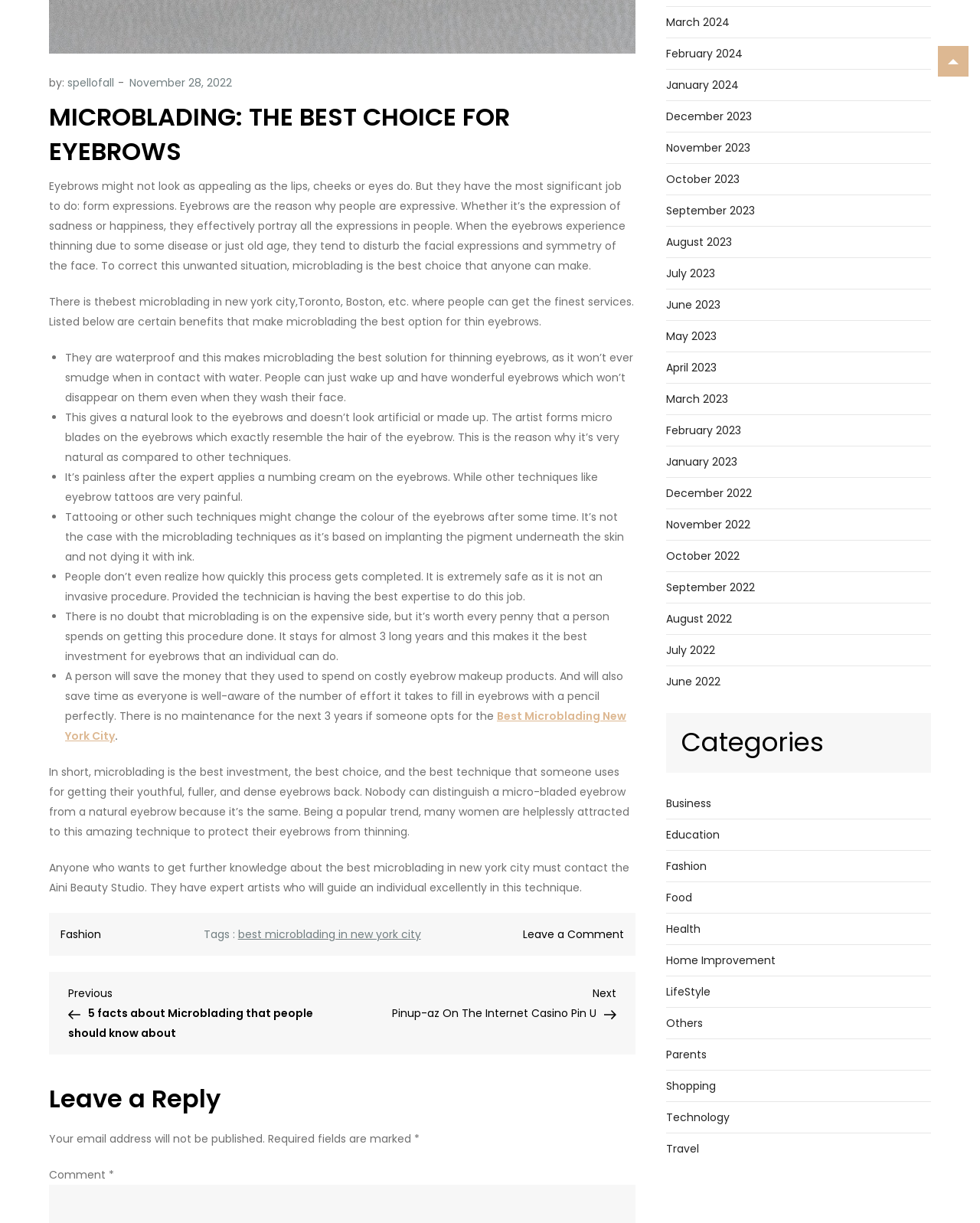Where can one get the best microblading services?
Give a single word or phrase as your answer by examining the image.

New York City, Toronto, Boston